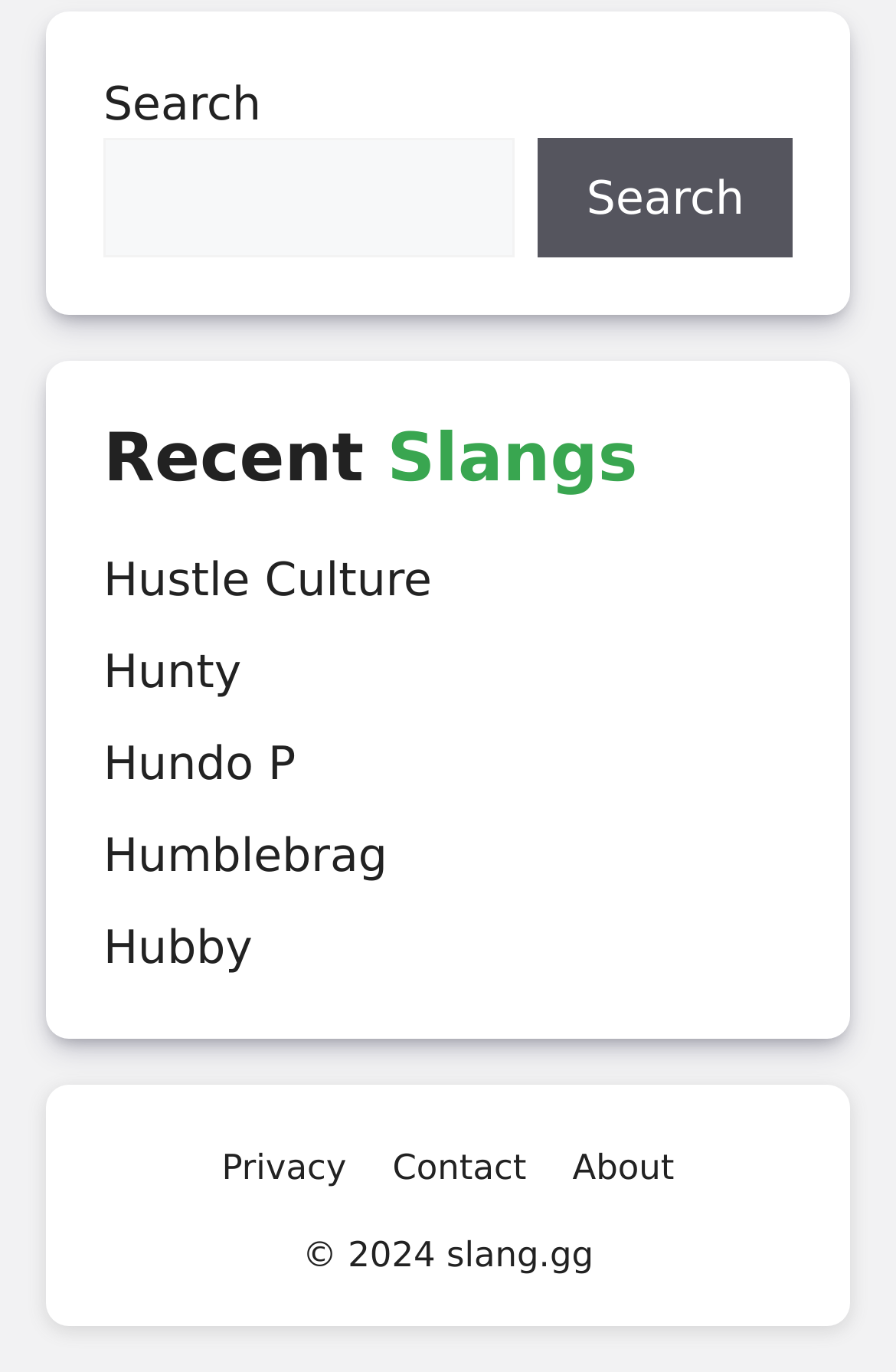Provide the bounding box coordinates of the section that needs to be clicked to accomplish the following instruction: "Check the about page."

[0.639, 0.836, 0.753, 0.866]